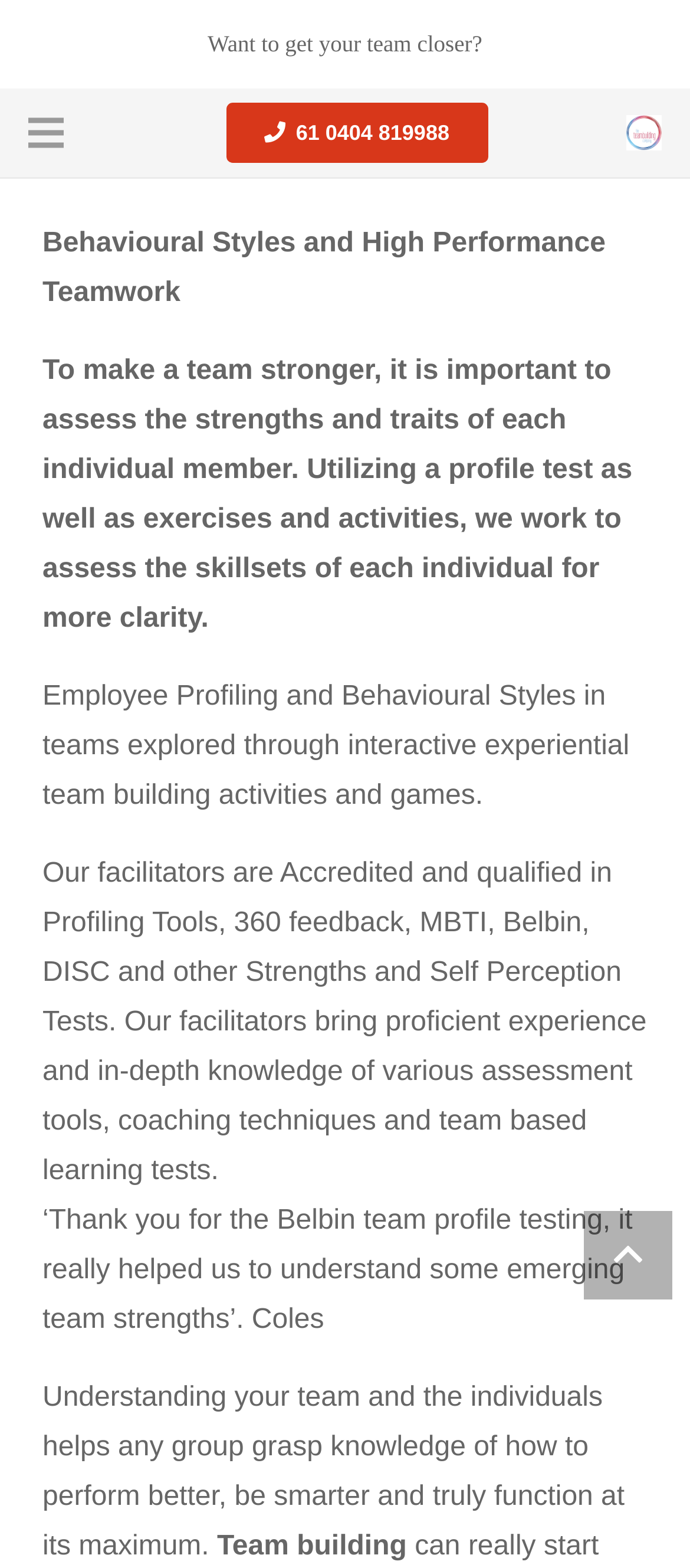Using the provided element description: "aria-label="Menu"", identify the bounding box coordinates. The coordinates should be four floats between 0 and 1 in the order [left, top, right, bottom].

[0.008, 0.056, 0.125, 0.113]